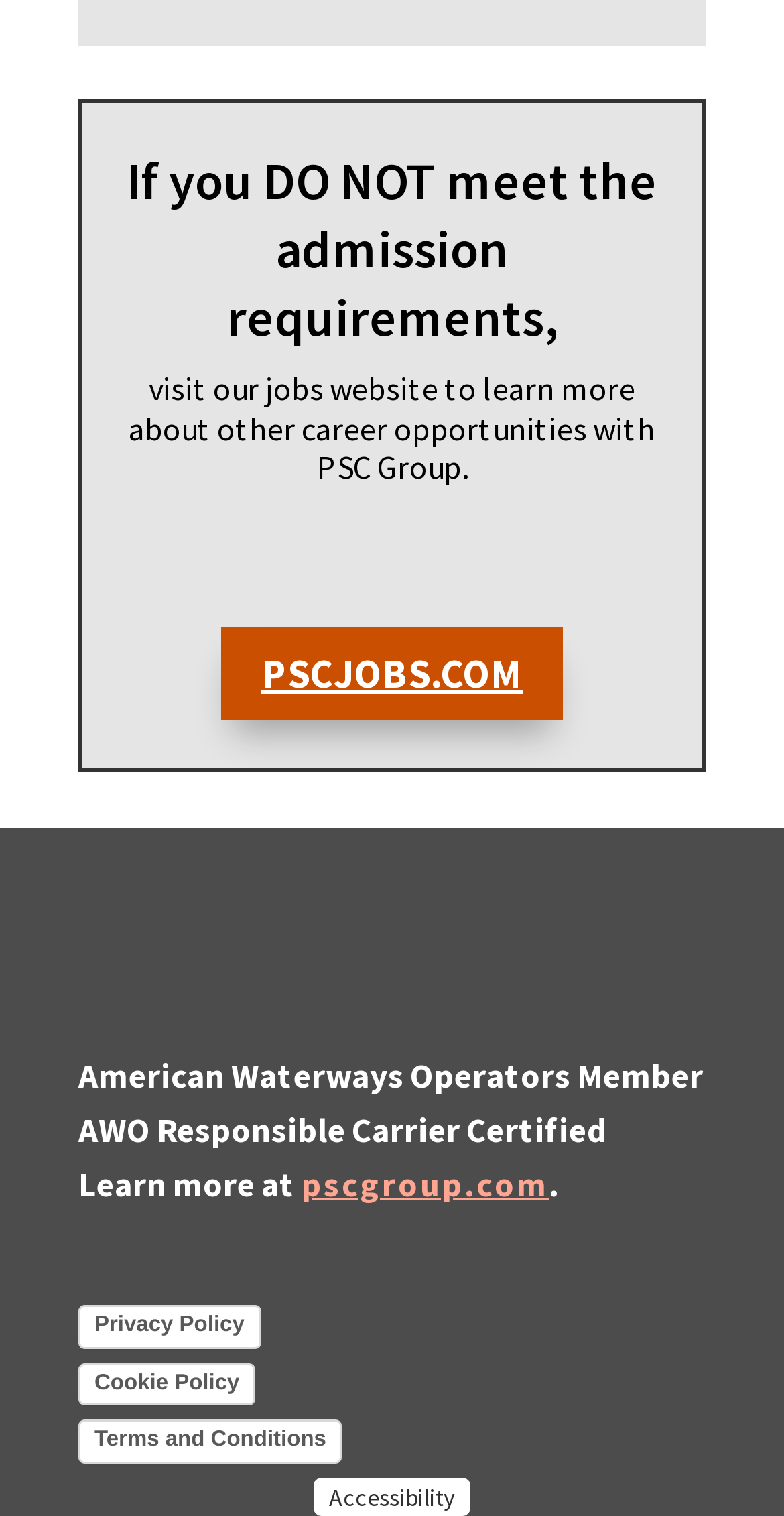What is the purpose of visiting the company's job website?
Answer the question with a detailed and thorough explanation.

The StaticText 'visit our jobs website to learn more about other career opportunities with PSC Group.' suggests that the purpose of visiting the company's job website is to learn about other career opportunities.